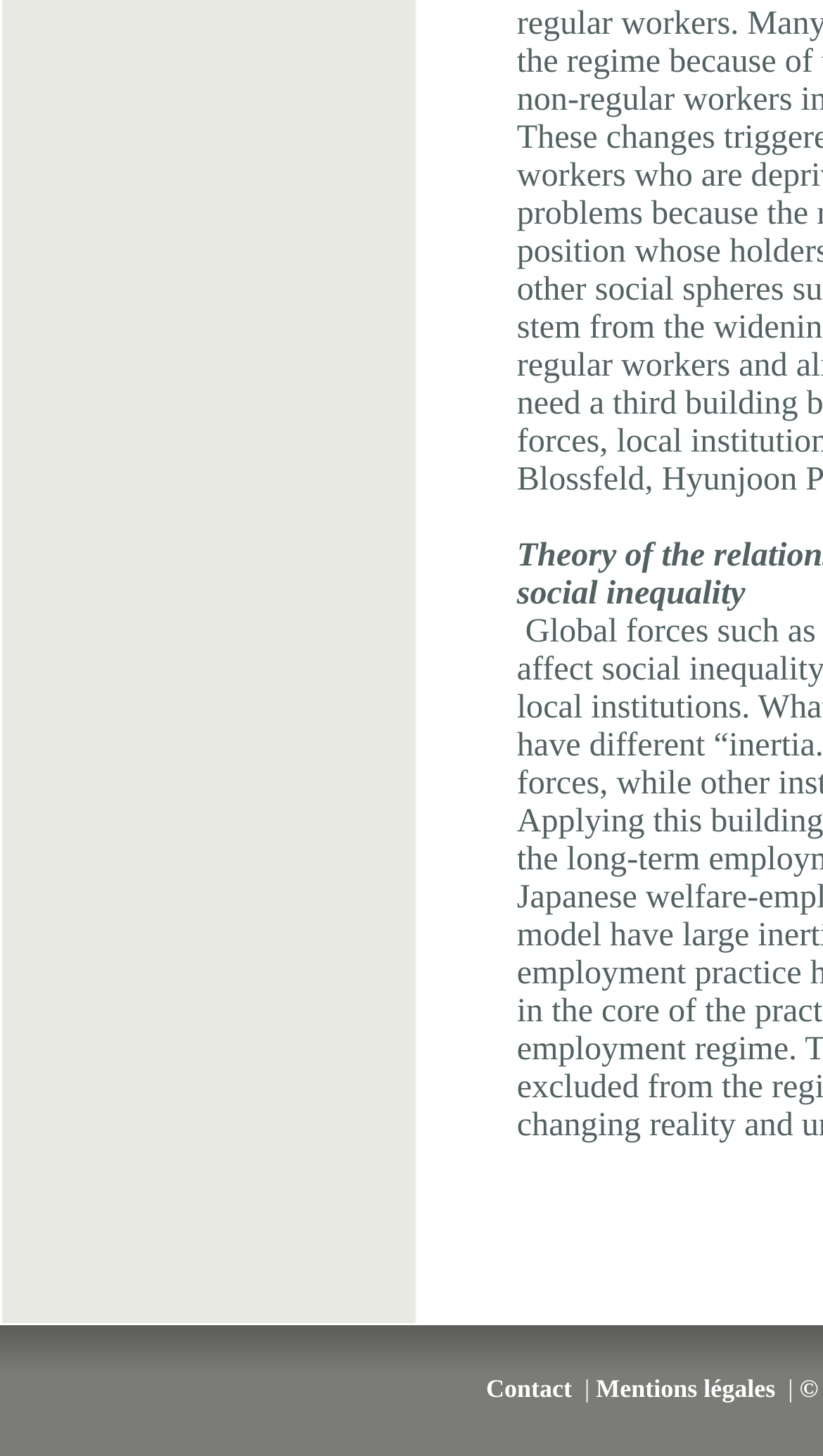Calculate the bounding box coordinates of the UI element given the description: "Mentions légales".

[0.724, 0.944, 0.942, 0.964]